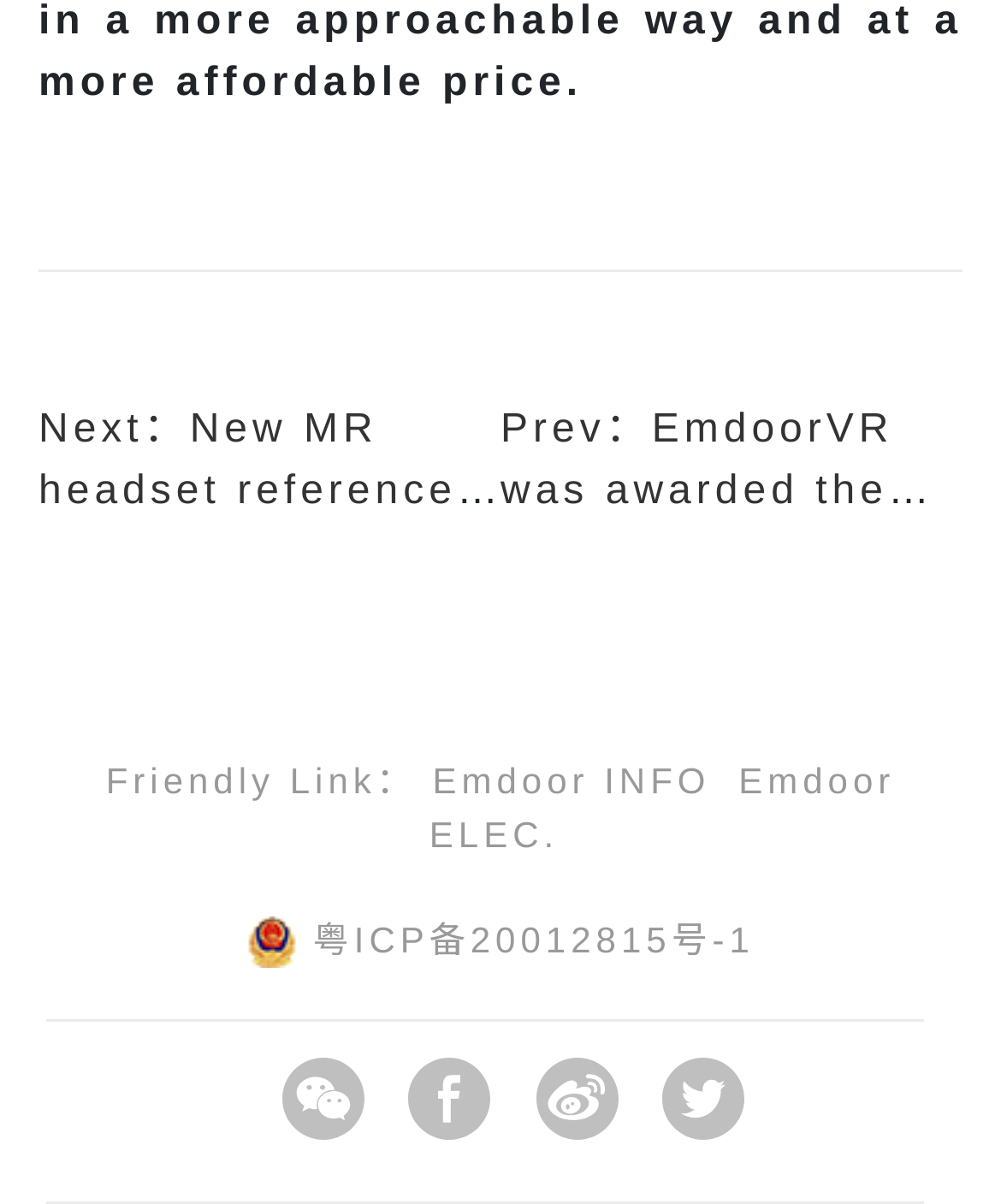Predict the bounding box coordinates of the UI element that matches this description: "Emdoor ELEC.". The coordinates should be in the format [left, top, right, bottom] with each value between 0 and 1.

[0.429, 0.631, 0.894, 0.71]